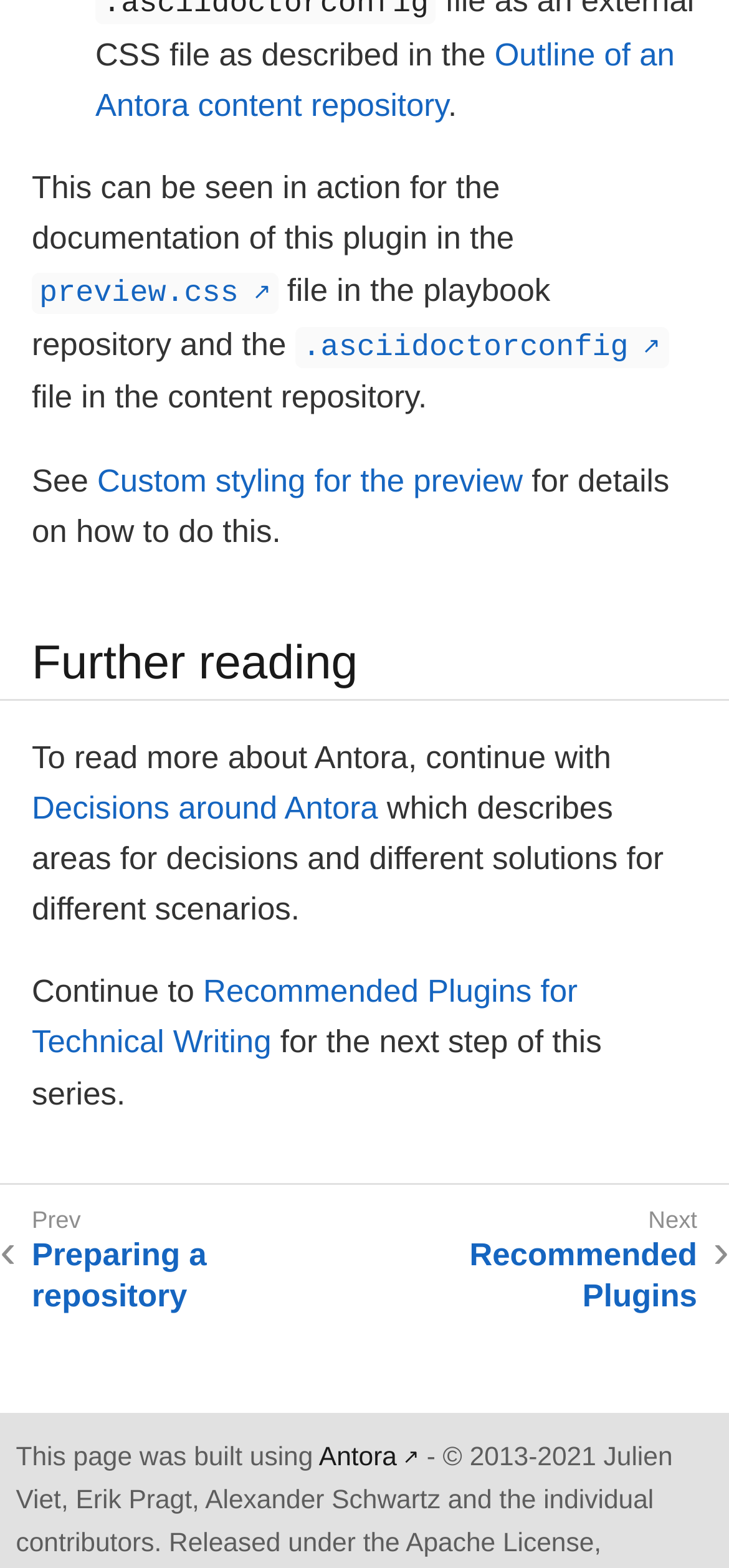Respond with a single word or phrase:
What is the topic of the 'Further reading' section?

Antora